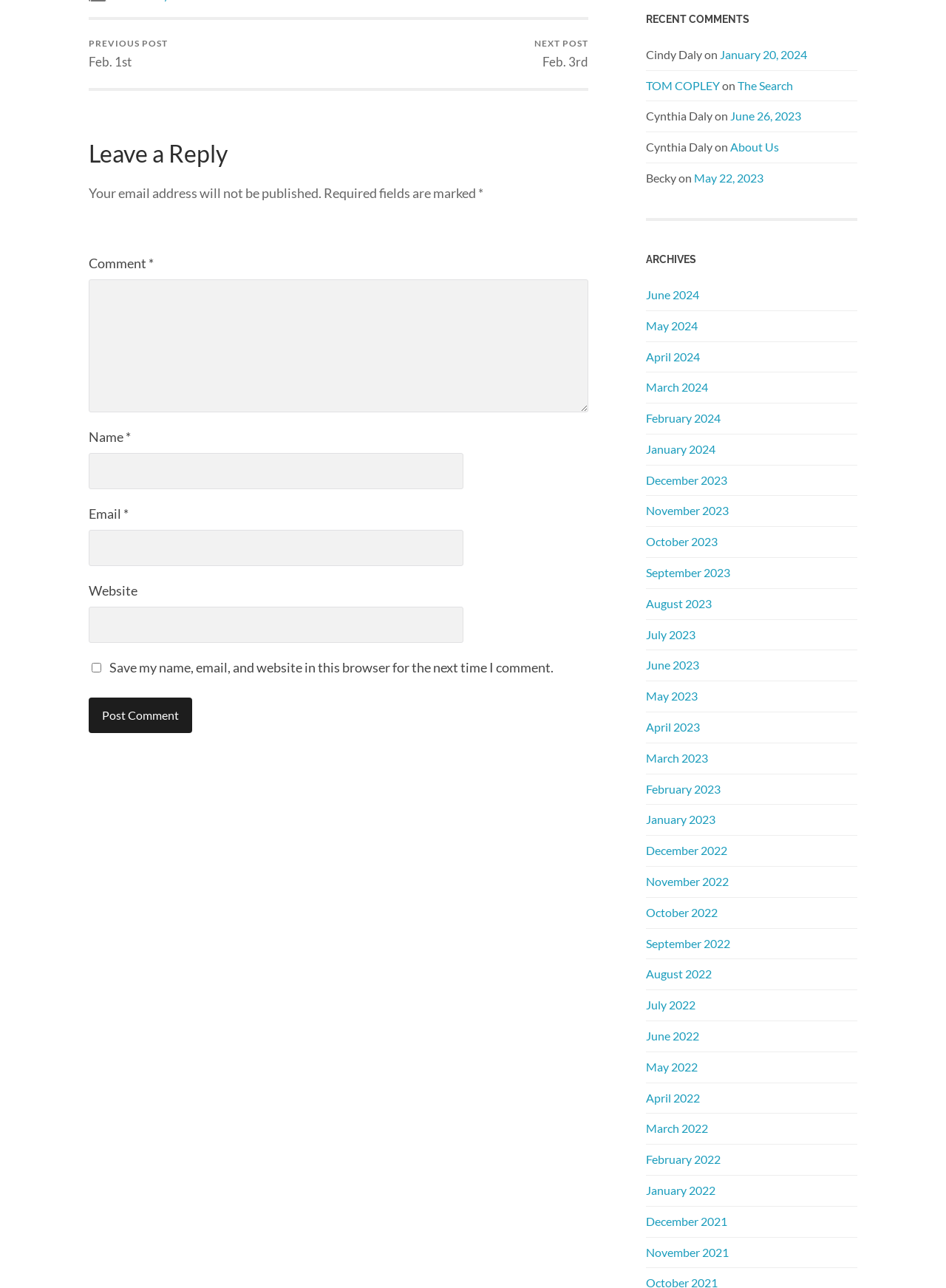Please indicate the bounding box coordinates of the element's region to be clicked to achieve the instruction: "View previous post". Provide the coordinates as four float numbers between 0 and 1, i.e., [left, top, right, bottom].

[0.094, 0.015, 0.177, 0.068]